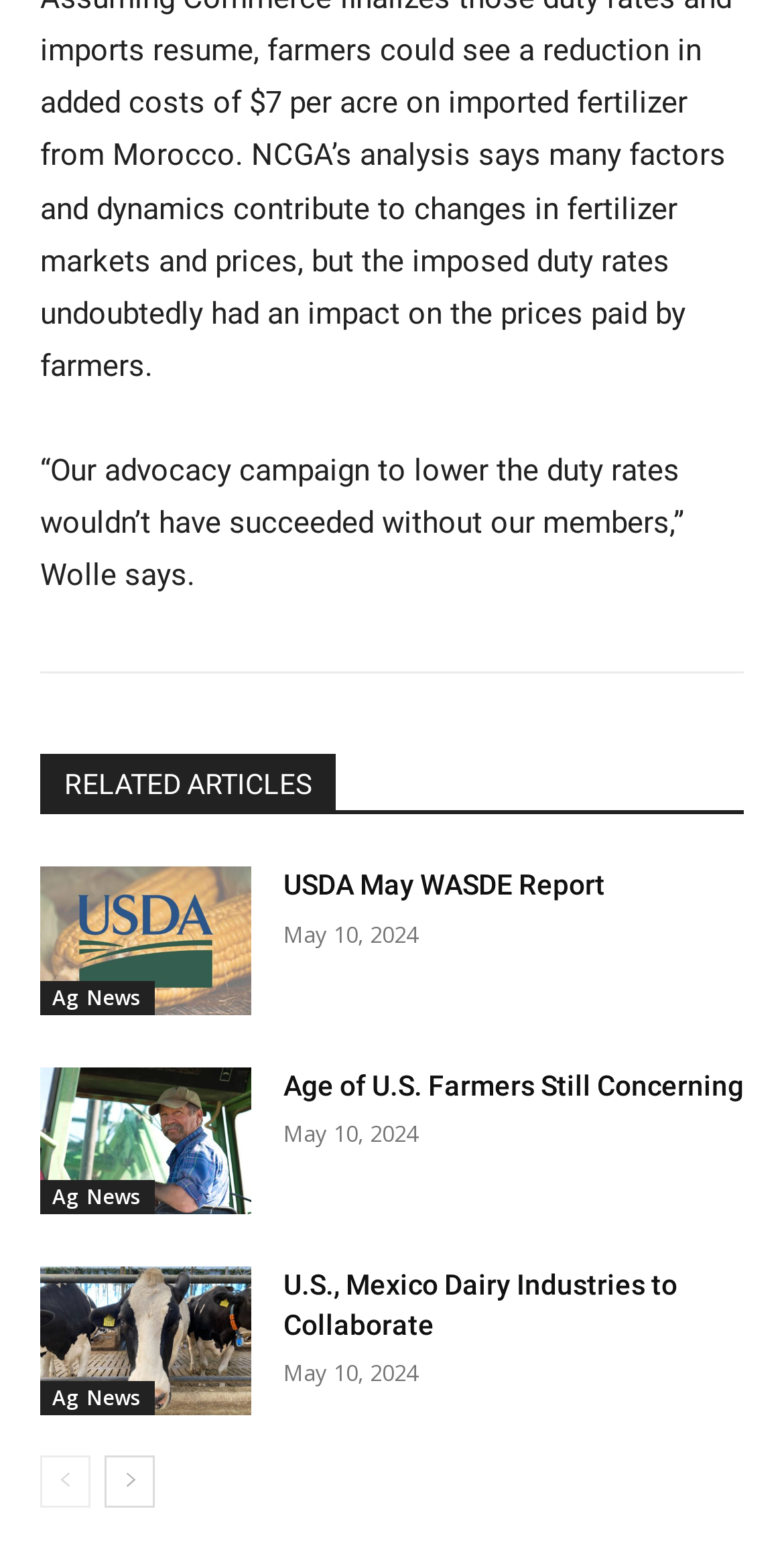Please determine the bounding box coordinates of the element's region to click in order to carry out the following instruction: "Read related article about Ag News". The coordinates should be four float numbers between 0 and 1, i.e., [left, top, right, bottom].

[0.051, 0.626, 0.197, 0.648]